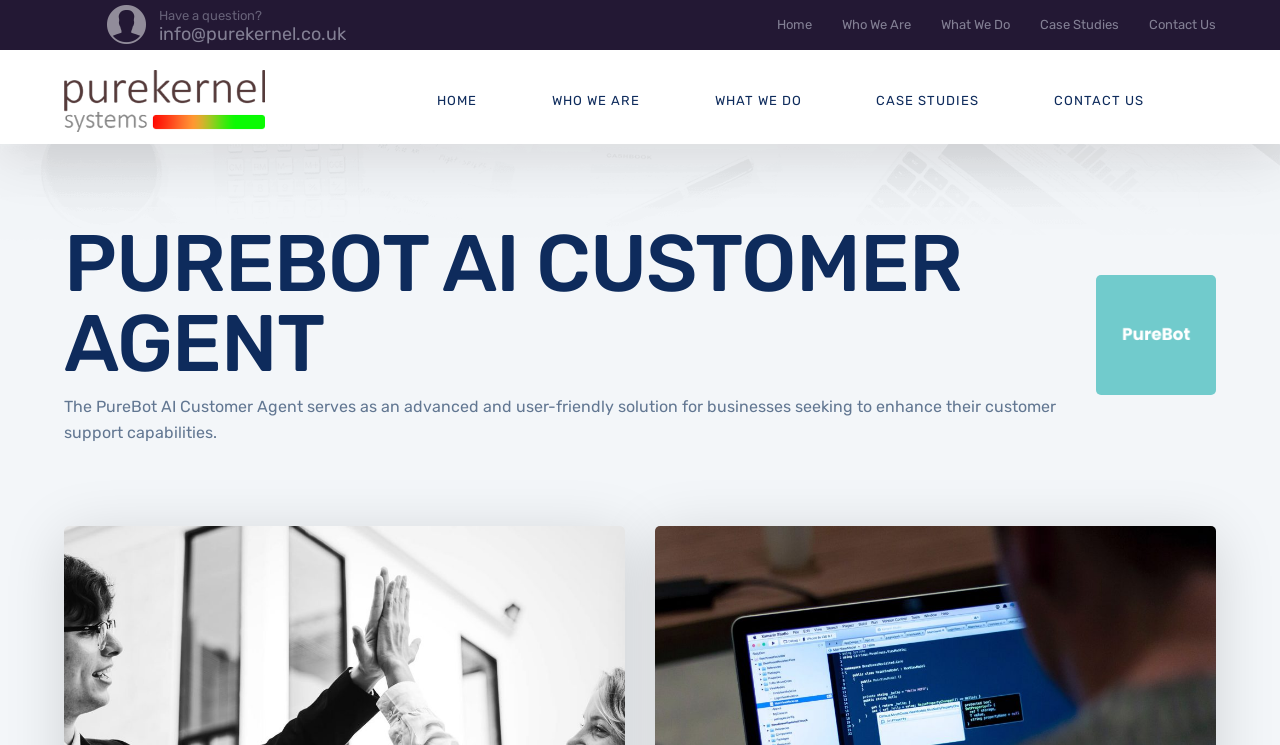Answer this question in one word or a short phrase: How can I contact the company?

info@purekernel.co.uk